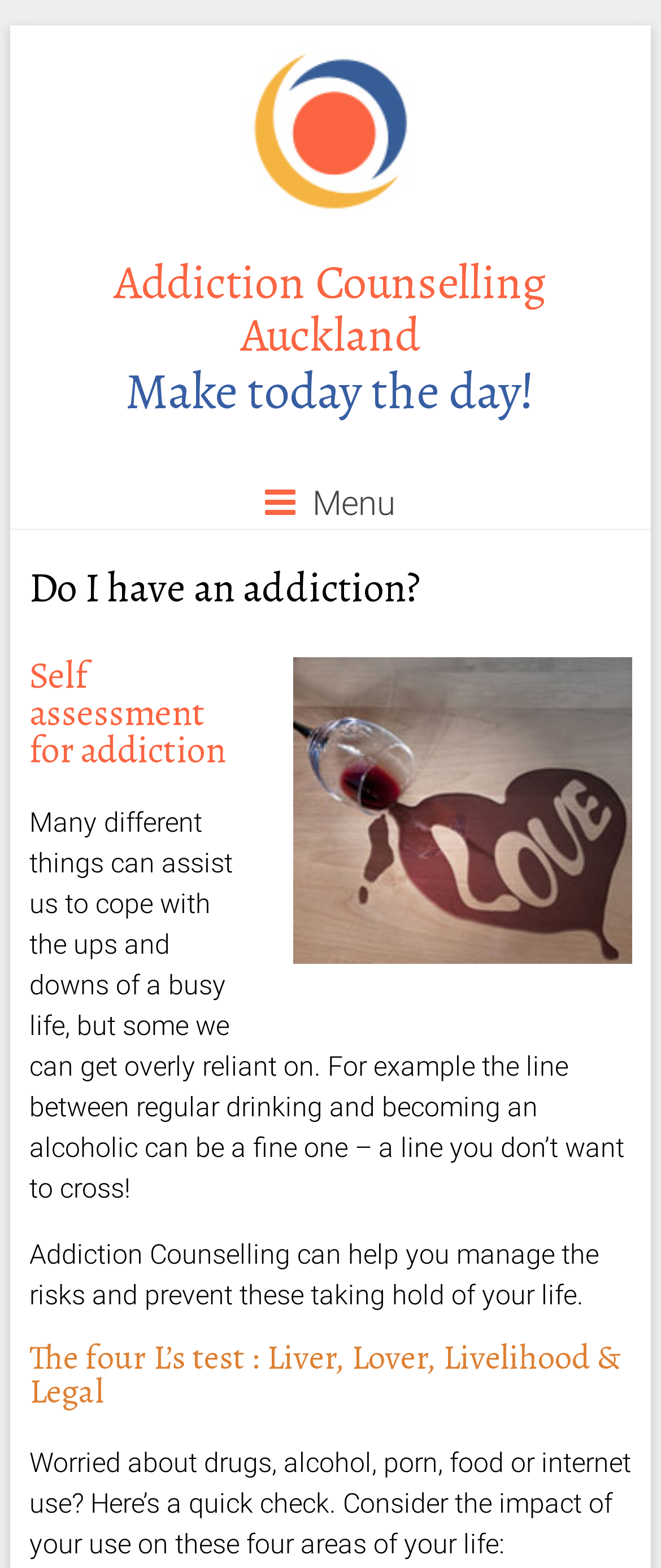What is the purpose of the self-assessment?
From the image, respond with a single word or phrase.

To find out if you are addicted